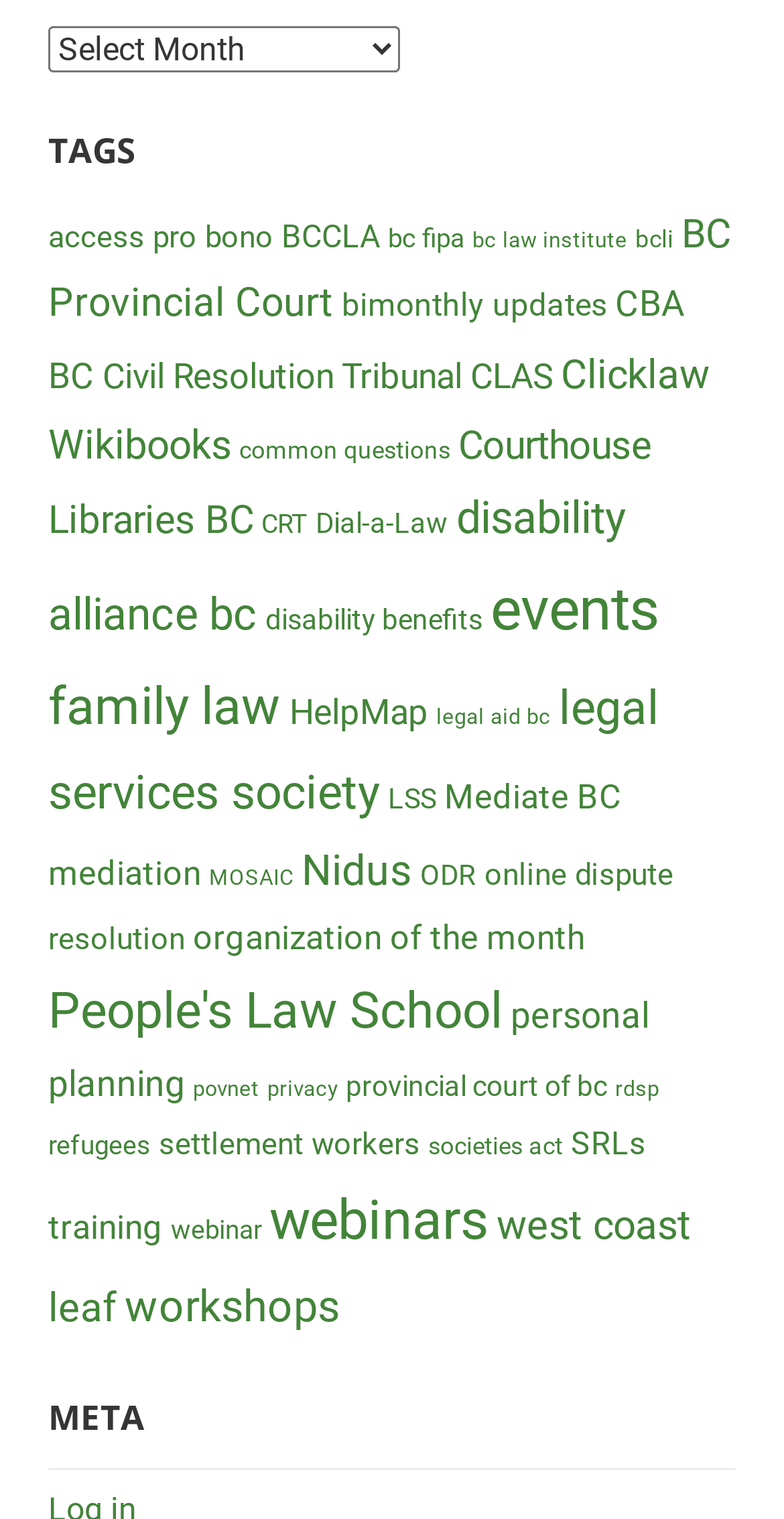Kindly provide the bounding box coordinates of the section you need to click on to fulfill the given instruction: "Learn about family law".

[0.062, 0.445, 0.359, 0.485]